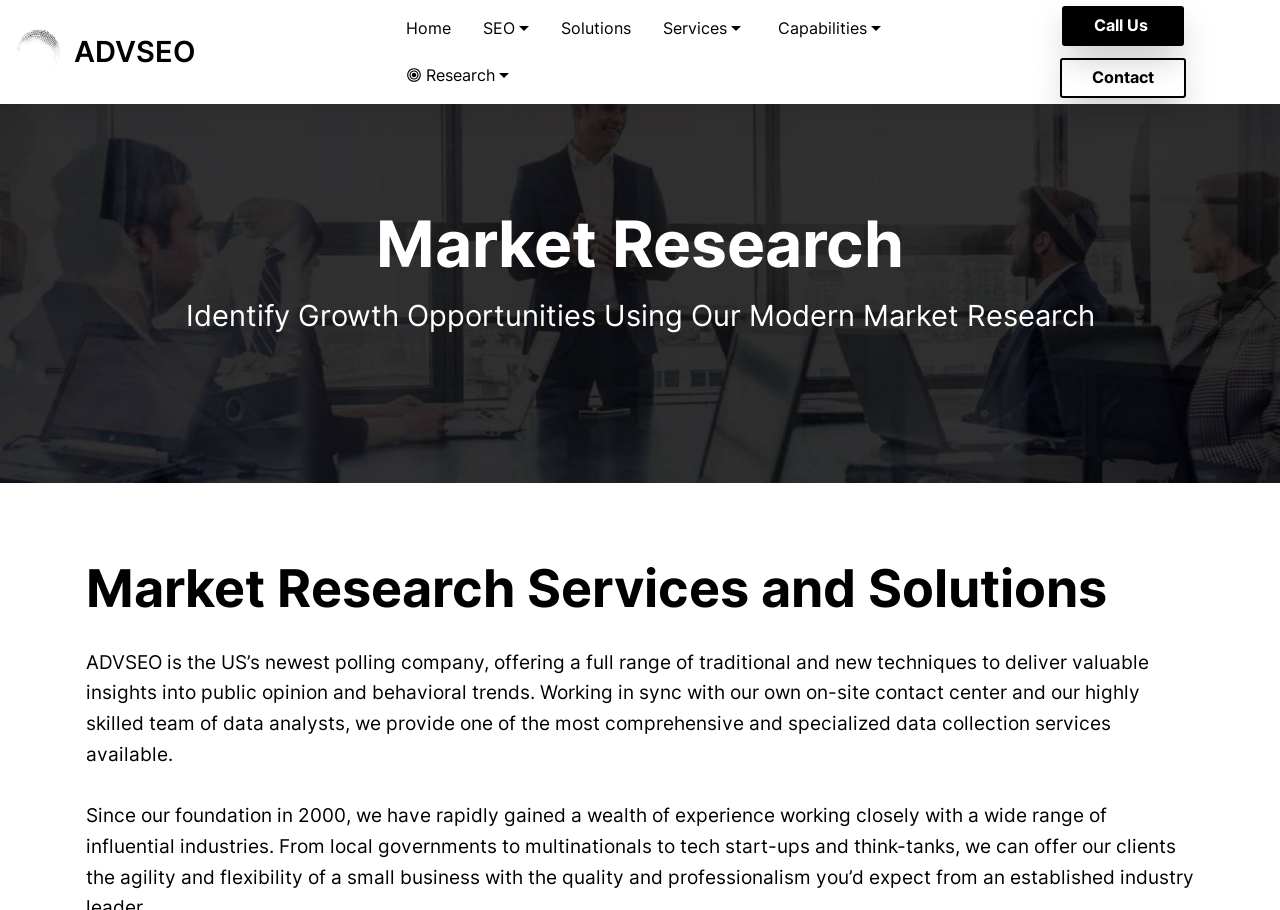Give a succinct answer to this question in a single word or phrase: 
What is the name of the research service?

Market Research